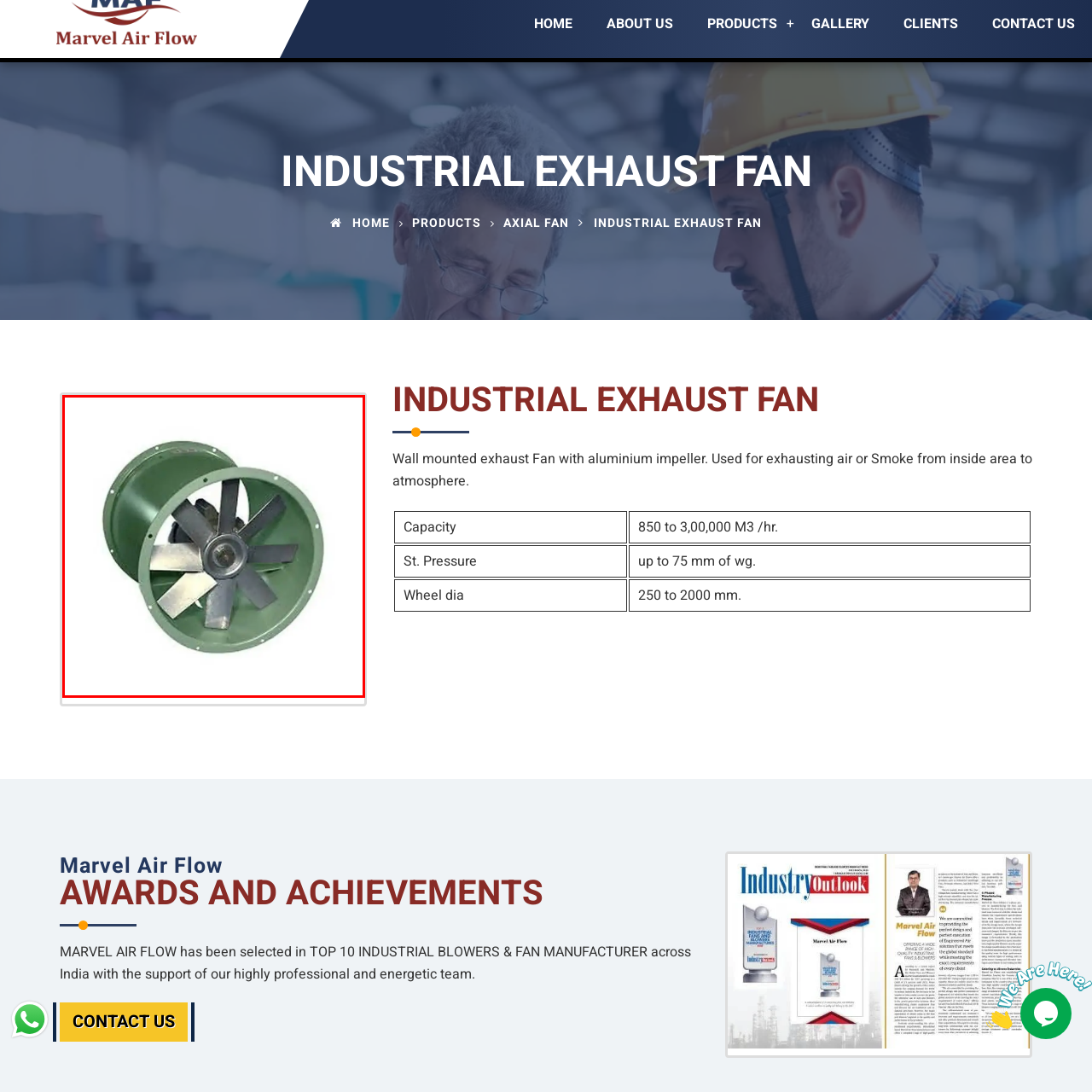View the portion of the image inside the red box and respond to the question with a succinct word or phrase: Where is the exhaust fan typically utilized?

industrial settings